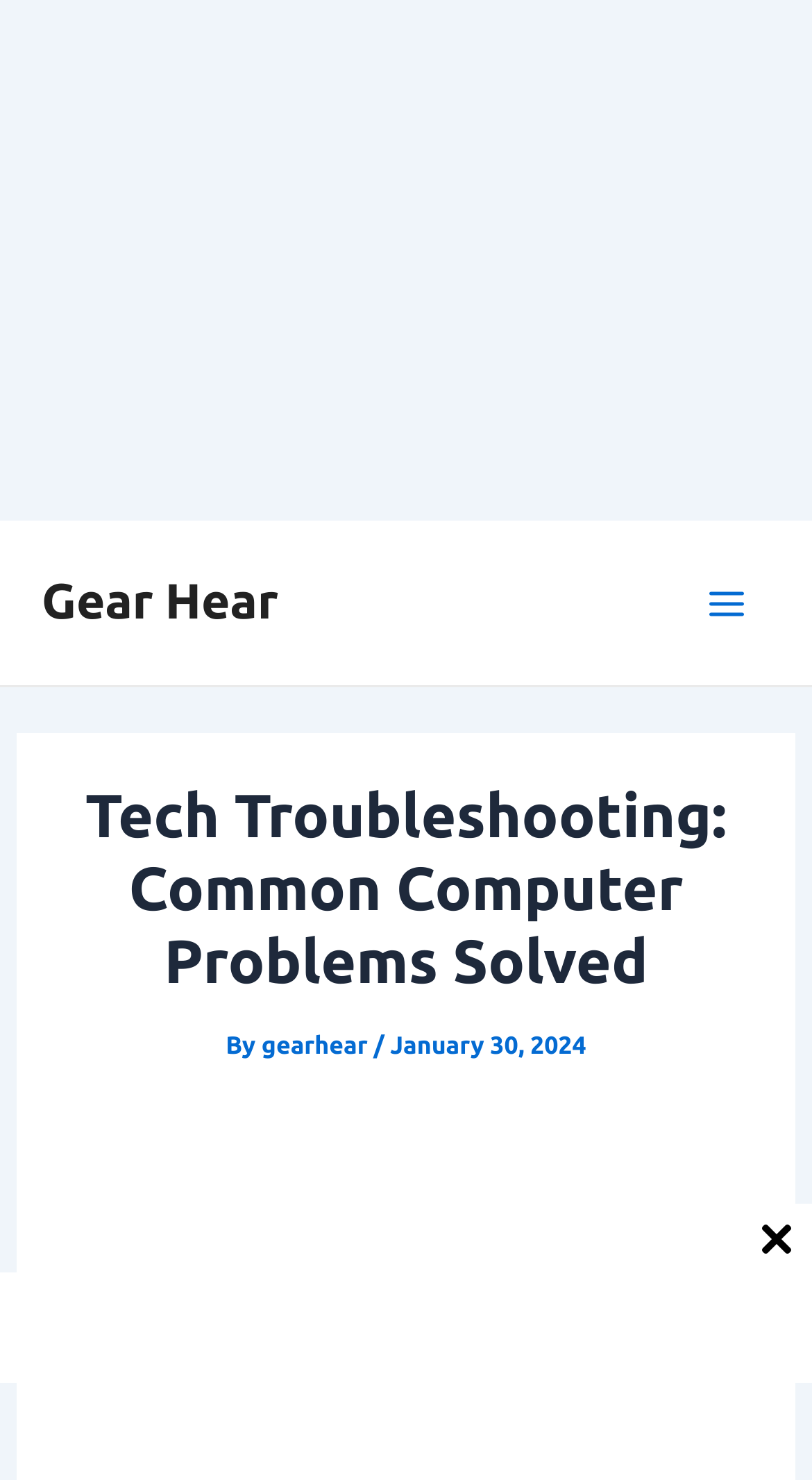Generate a thorough description of the webpage.

The webpage is about tech troubleshooting, specifically focusing on common computer problems and their solutions. At the top-left corner, there is a link to the website's main page, "Gear Hear". Next to it, on the top-center, is a "Skip to content" link. On the top-right corner, there is a "Main Menu" button, which is not expanded by default. 

Below the top section, there is a large header that spans almost the entire width of the page. The header contains the title "Tech Troubleshooting: Common Computer Problems Solved" in a prominent font. Below the title, there is a byline that reads "By gearhear, January 30, 2024". 

At the bottom-right corner, there is a small image, likely an advertisement or a promotional icon.